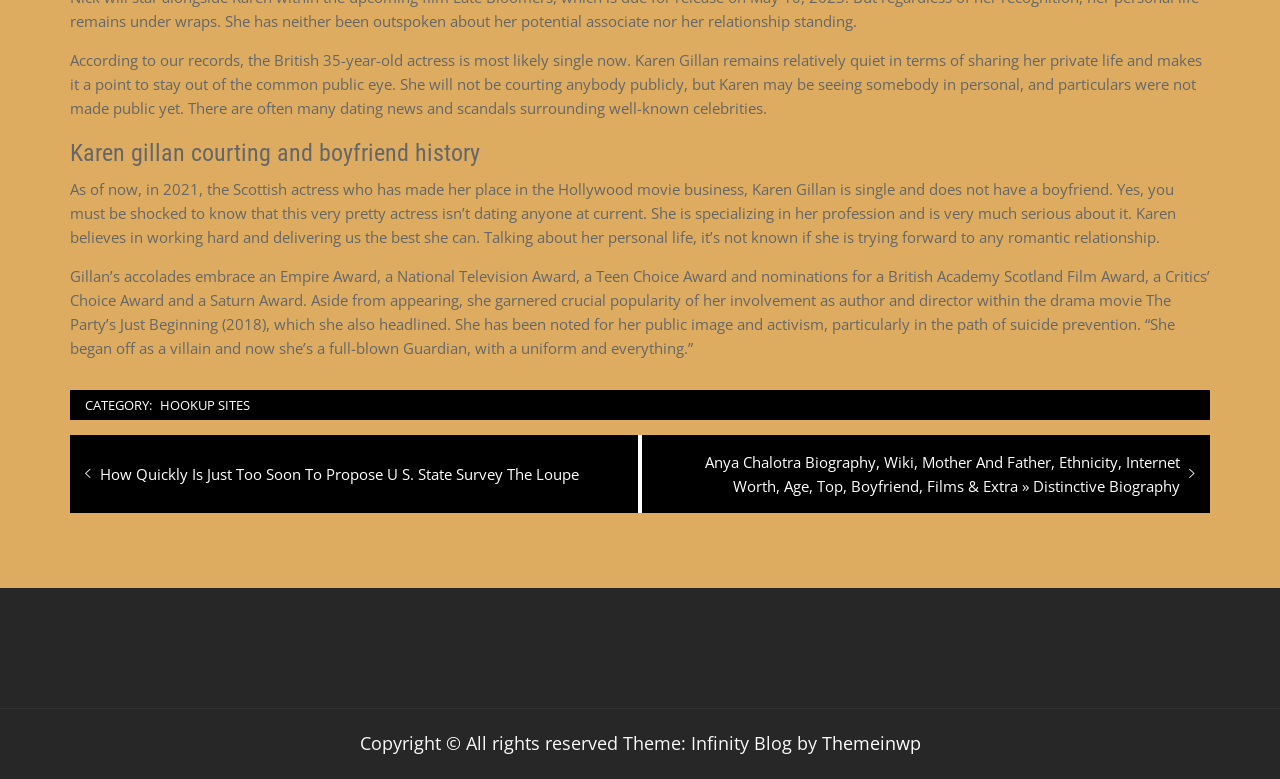Refer to the element description Hookup Sites and identify the corresponding bounding box in the screenshot. Format the coordinates as (top-left x, top-left y, bottom-right x, bottom-right y) with values in the range of 0 to 1.

[0.121, 0.507, 0.199, 0.533]